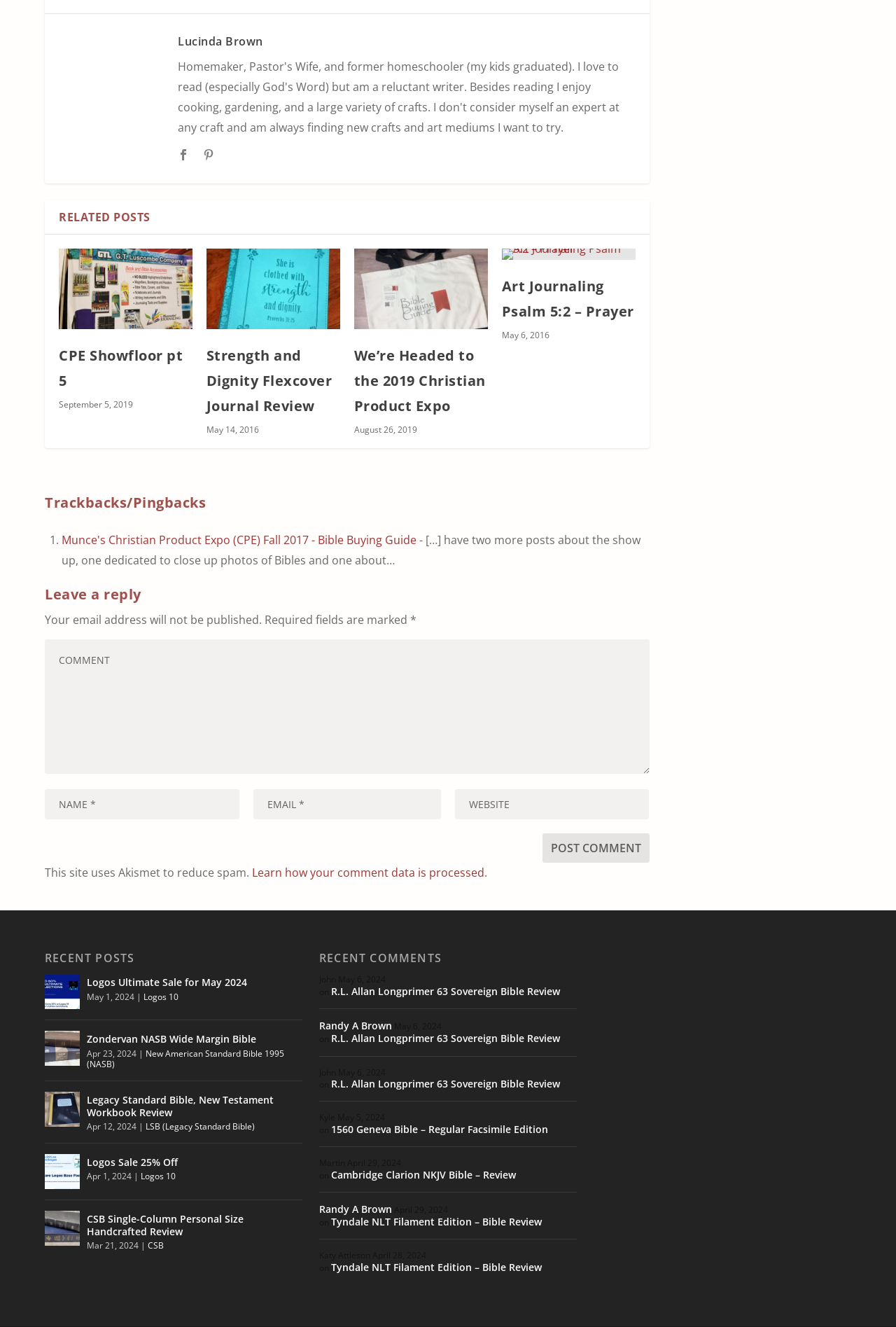Identify the bounding box coordinates of the region that needs to be clicked to carry out this instruction: "View recent posts". Provide these coordinates as four float numbers ranging from 0 to 1, i.e., [left, top, right, bottom].

[0.05, 0.734, 0.338, 0.742]